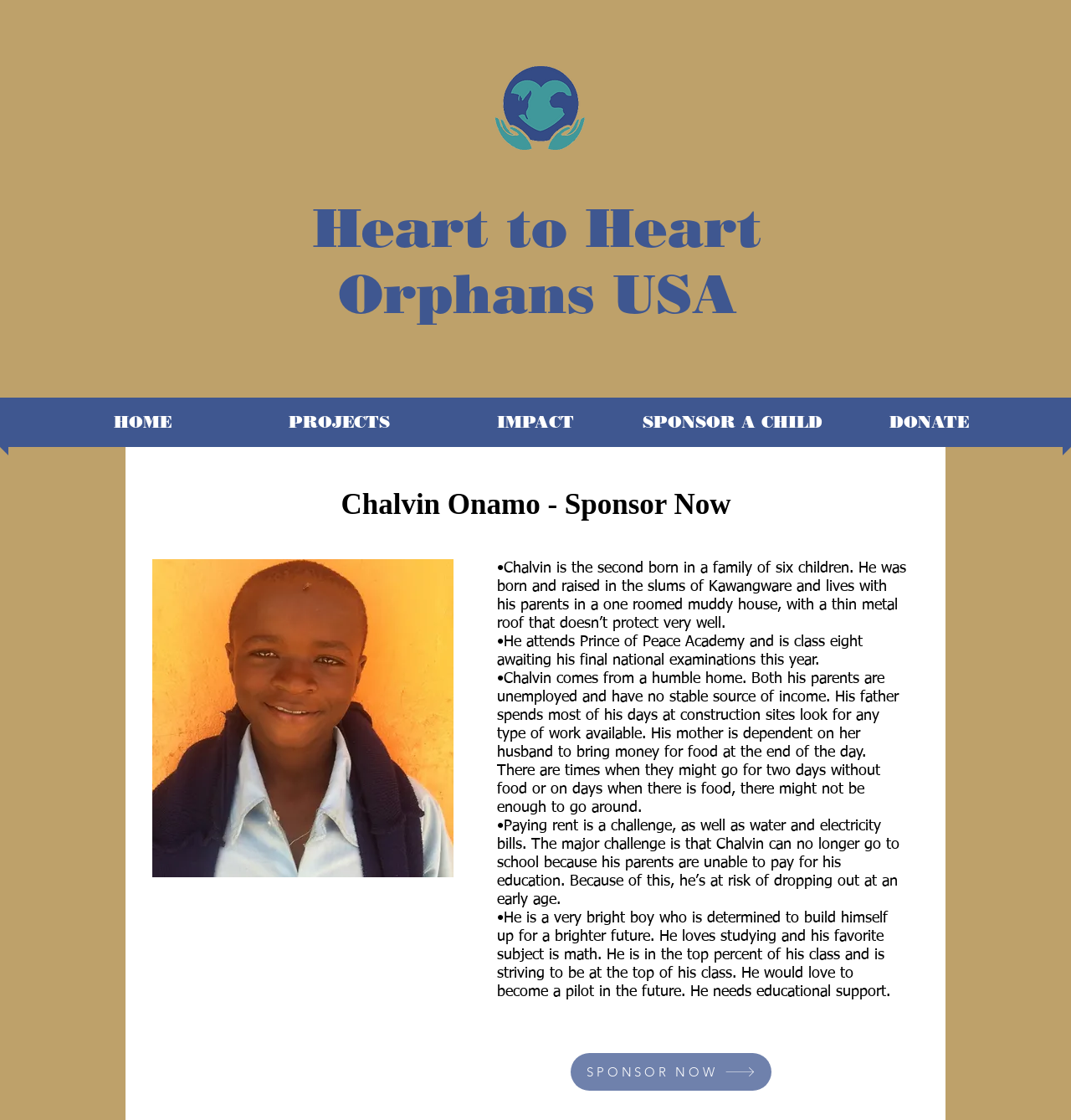What is the main challenge faced by Chalvin's family?
Based on the image, answer the question with as much detail as possible.

The webpage states that paying rent is a challenge for Chalvin's family, as well as water and electricity bills. Additionally, the major challenge is that Chalvin can no longer go to school because his parents are unable to pay for his education.